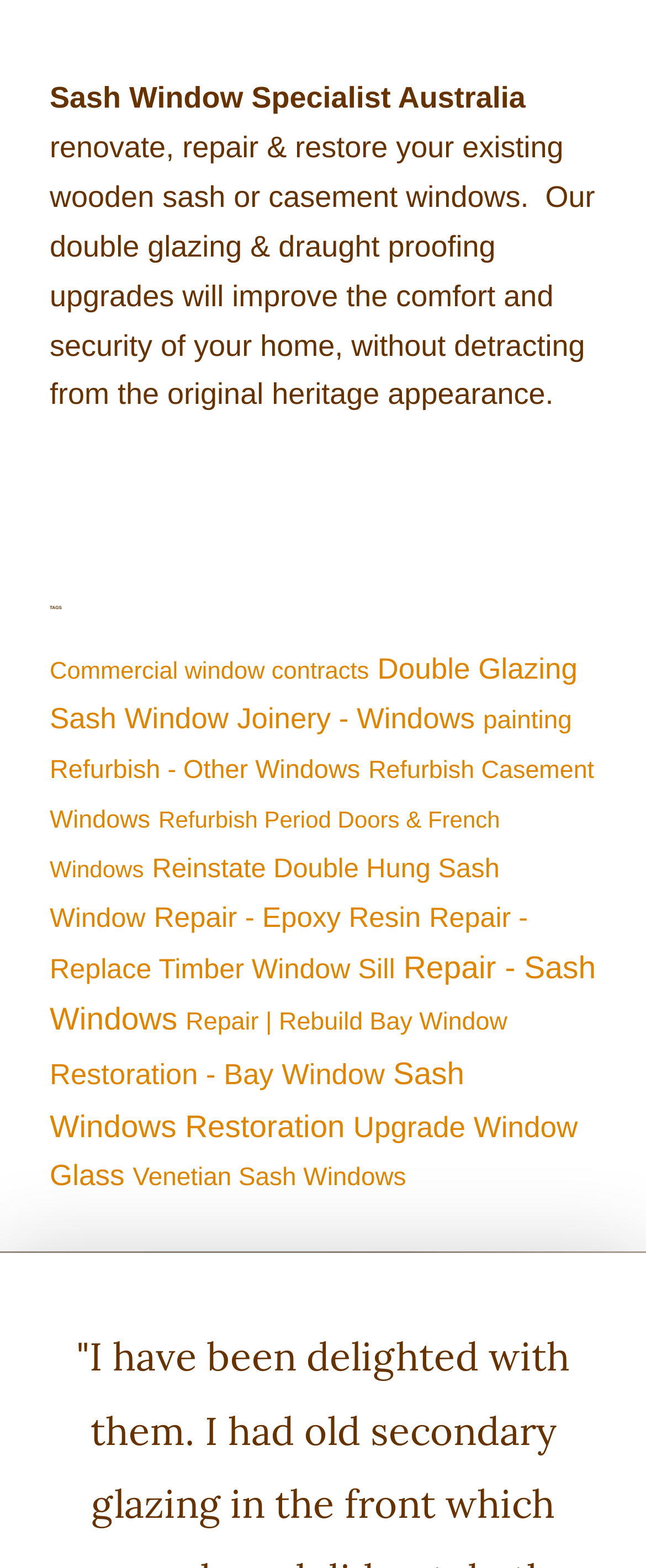Find the UI element described as: "painting" and predict its bounding box coordinates. Ensure the coordinates are four float numbers between 0 and 1, [left, top, right, bottom].

[0.748, 0.451, 0.885, 0.469]